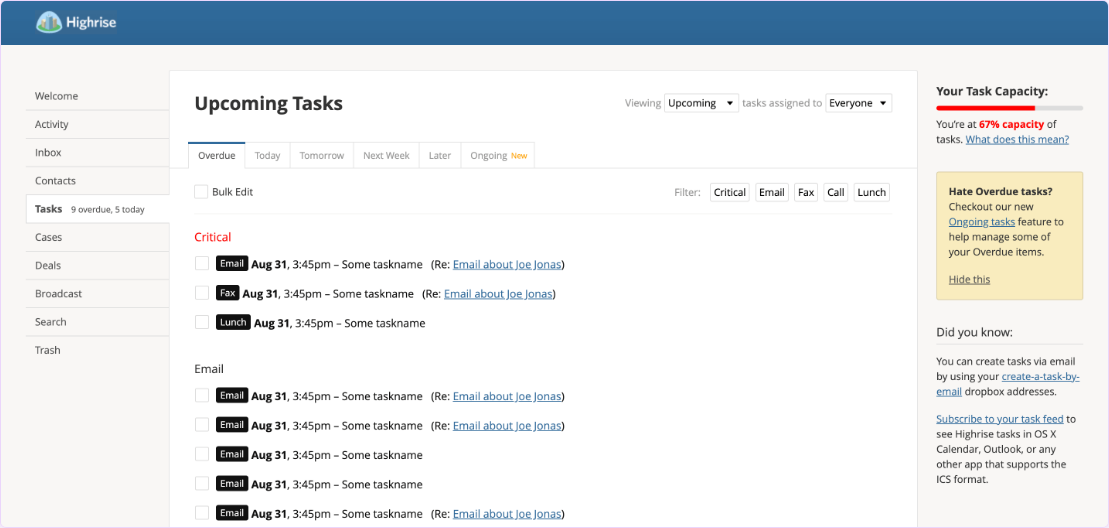Respond with a single word or phrase for the following question: 
How many categories are shown for tasks?

4